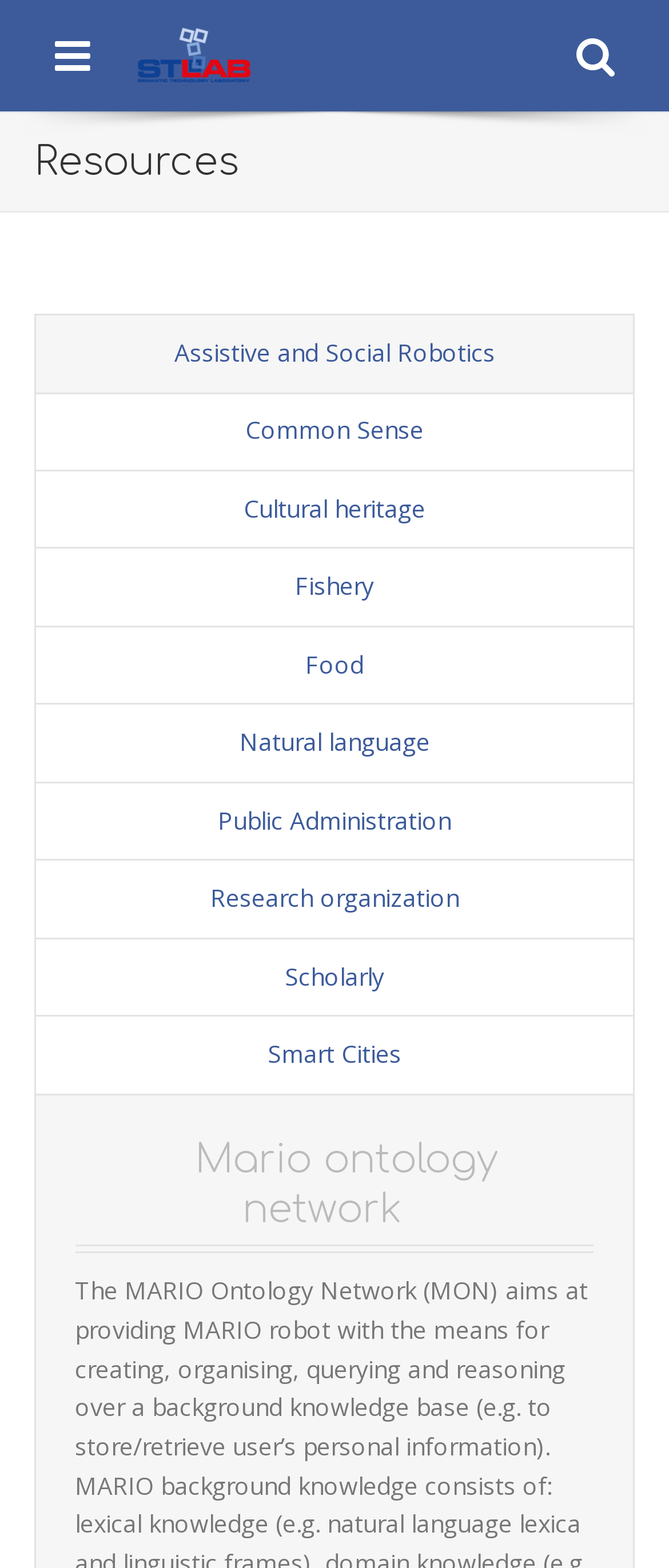What is the name of the robot mentioned?
Please provide a full and detailed response to the question.

I found the mention of the robot 'MARIO' in the text 'The MARIO Ontology Network (MON) aims at providing MARIO robot with the means for creating, organising, querying and reasoning over a background knowledge base'.